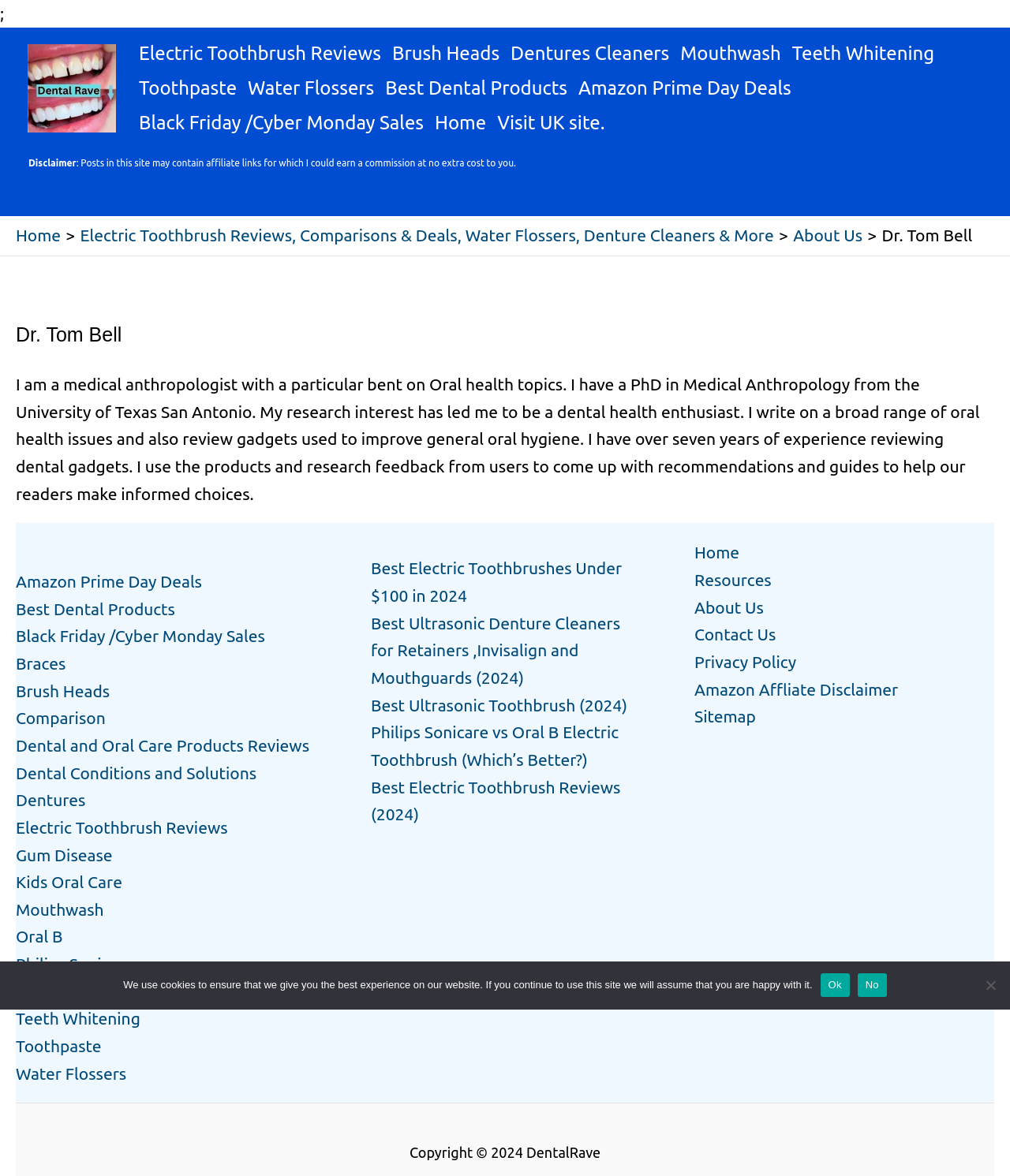Locate the bounding box coordinates of the element's region that should be clicked to carry out the following instruction: "Go to the Home page". The coordinates need to be four float numbers between 0 and 1, i.e., [left, top, right, bottom].

[0.425, 0.09, 0.487, 0.119]